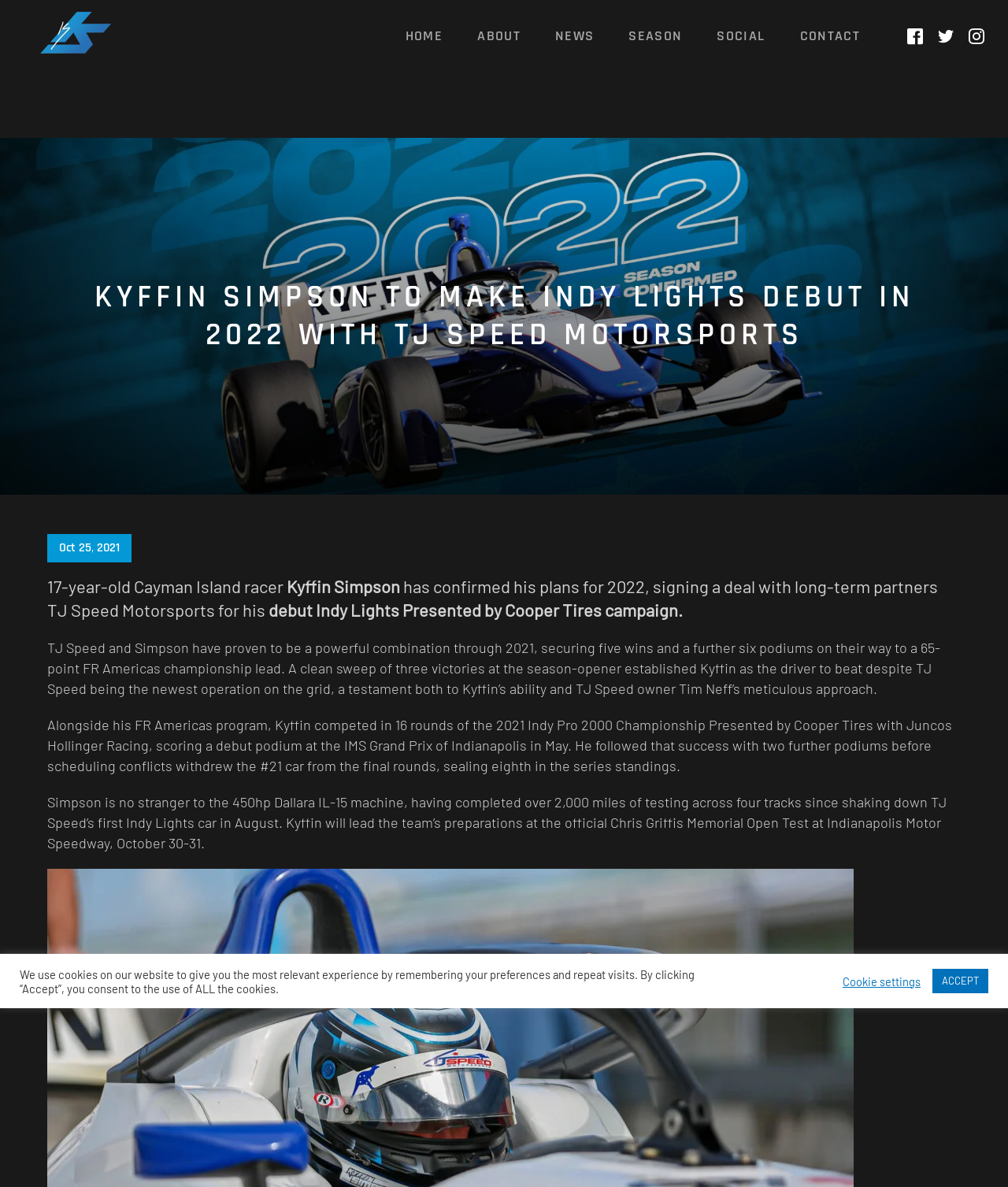Provide a short answer to the following question with just one word or phrase: How many miles of testing has Kyffin Simpson completed?

over 2,000